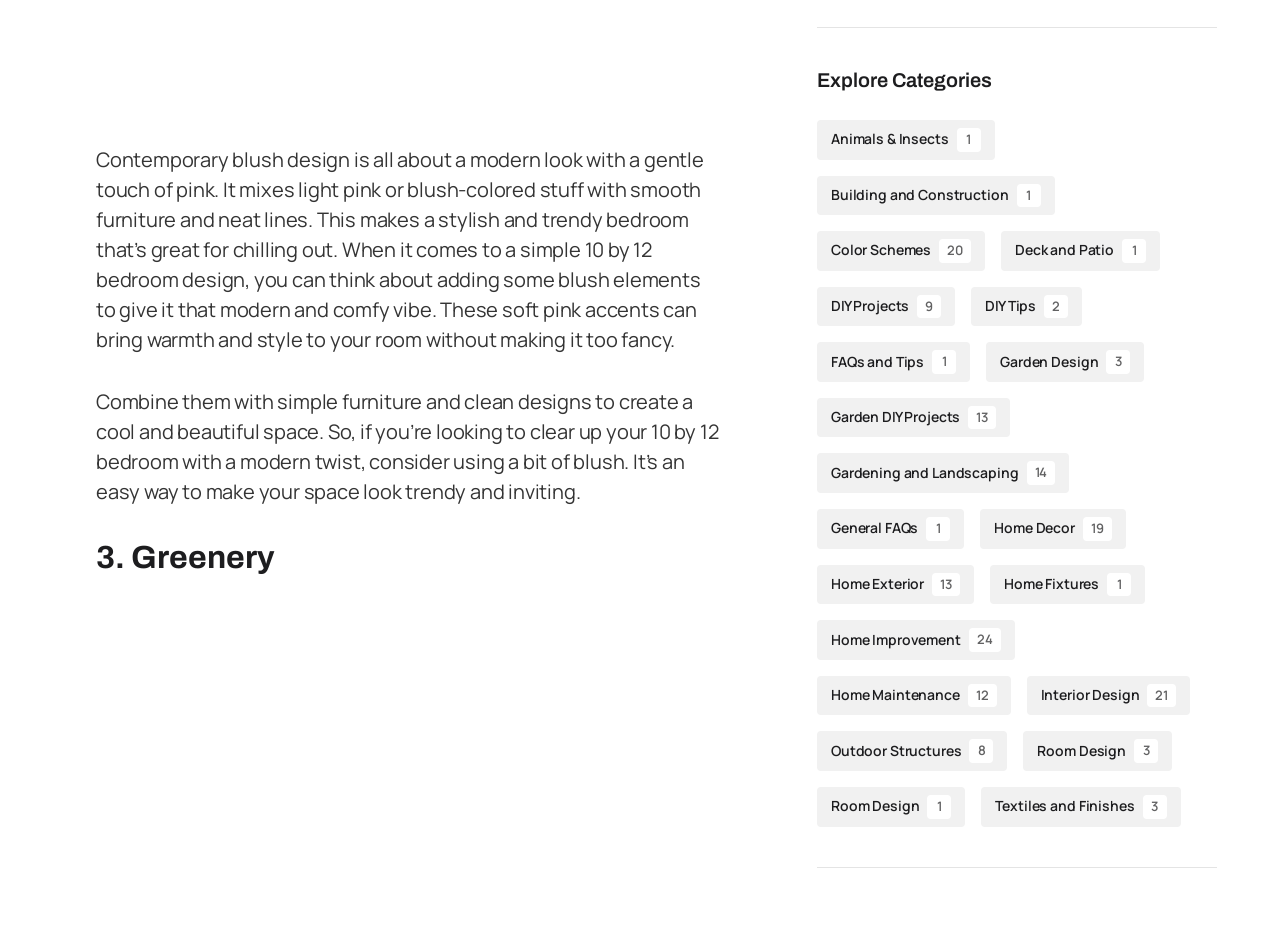Locate the bounding box coordinates of the clickable region necessary to complete the following instruction: "Click on Animals & Insects". Provide the coordinates in the format of four float numbers between 0 and 1, i.e., [left, top, right, bottom].

[0.638, 0.126, 0.777, 0.168]